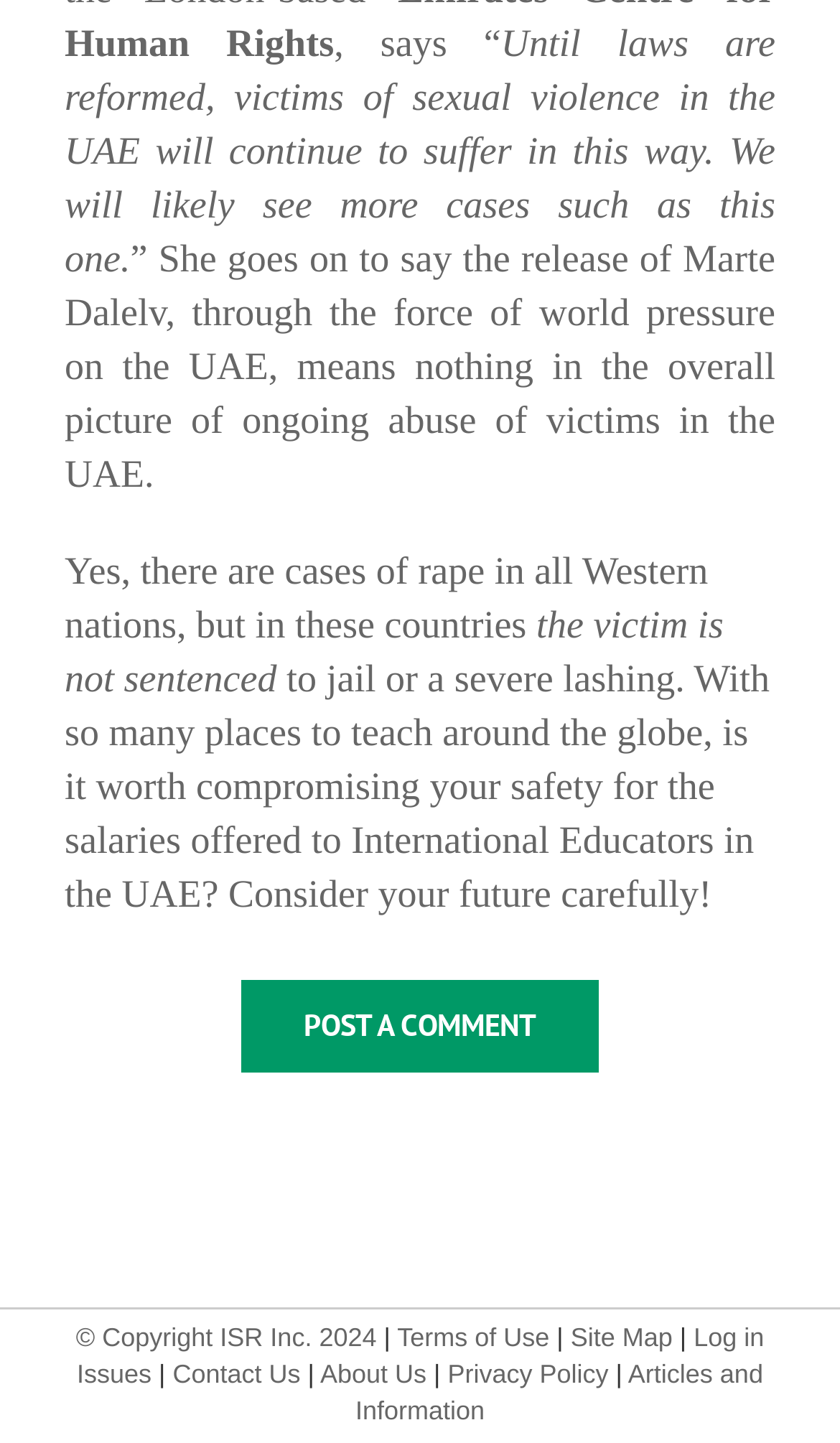Please identify the bounding box coordinates of the element on the webpage that should be clicked to follow this instruction: "Share on Facebook". The bounding box coordinates should be given as four float numbers between 0 and 1, formatted as [left, top, right, bottom].

None